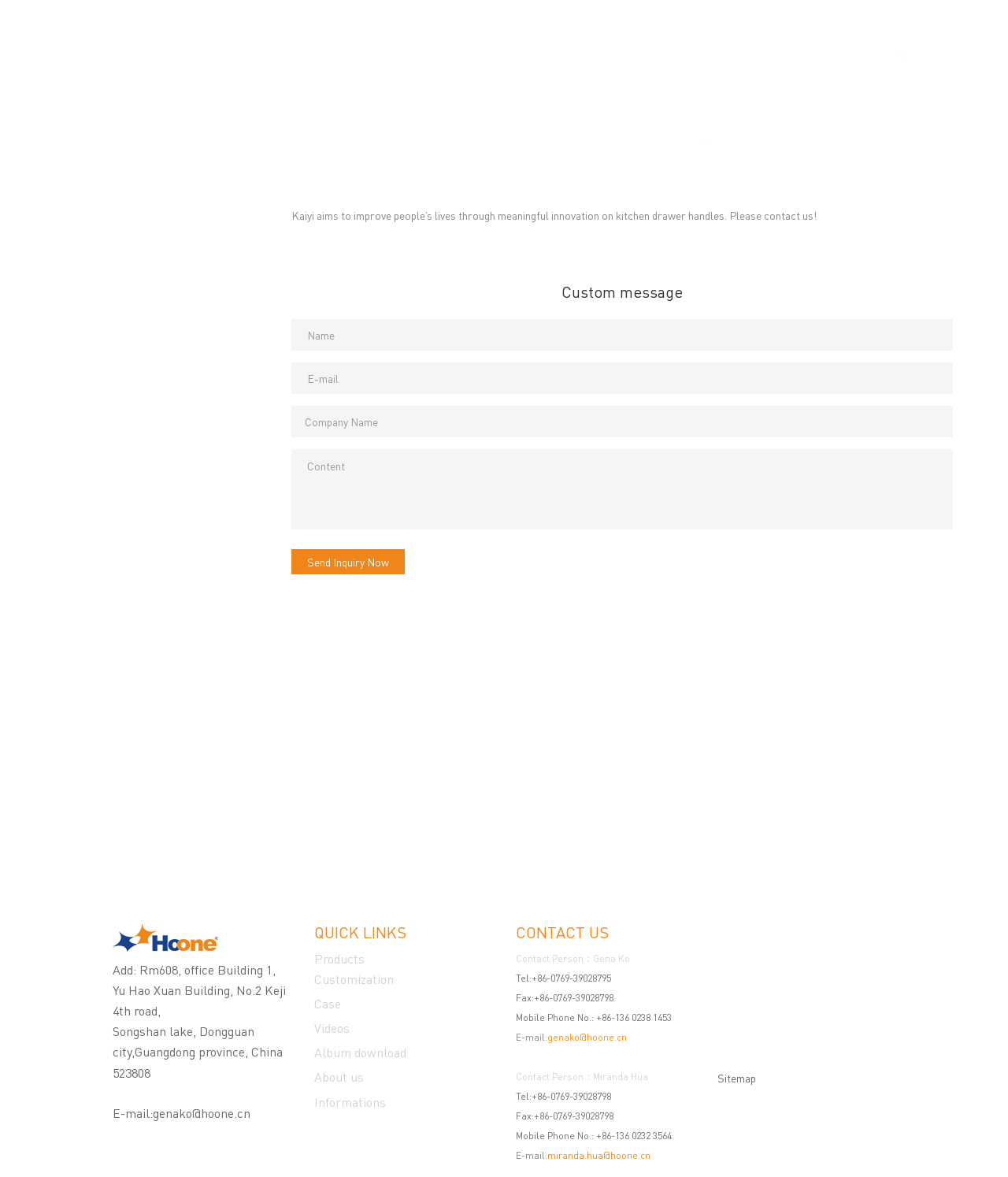Identify and provide the bounding box coordinates of the UI element described: "name="email" placeholder="E-mail"". The coordinates should be formatted as [left, top, right, bottom], with each number being a float between 0 and 1.

[0.289, 0.308, 0.945, 0.334]